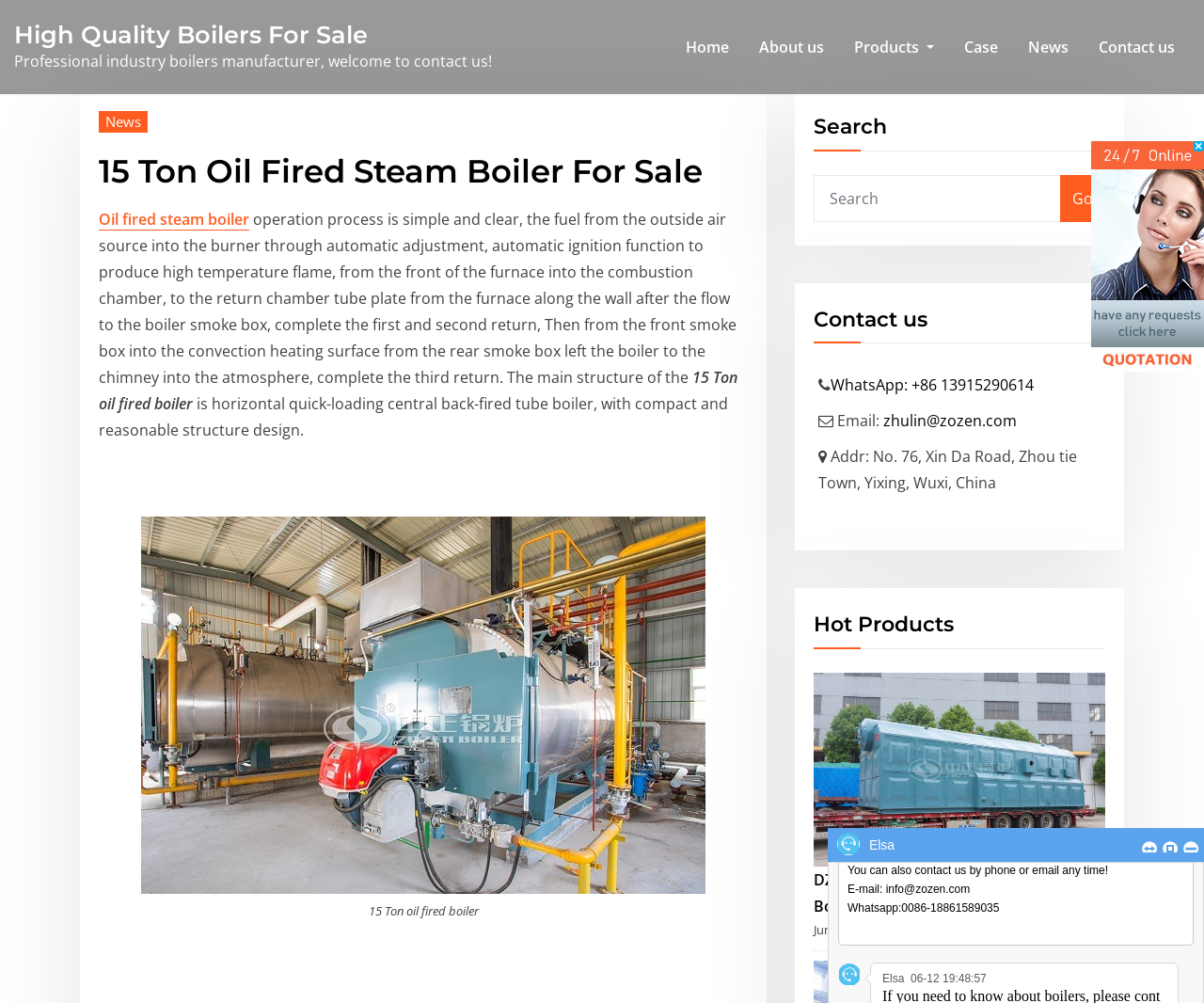What is the name of the boiler described on this webpage? Based on the screenshot, please respond with a single word or phrase.

15 Ton oil fired boiler